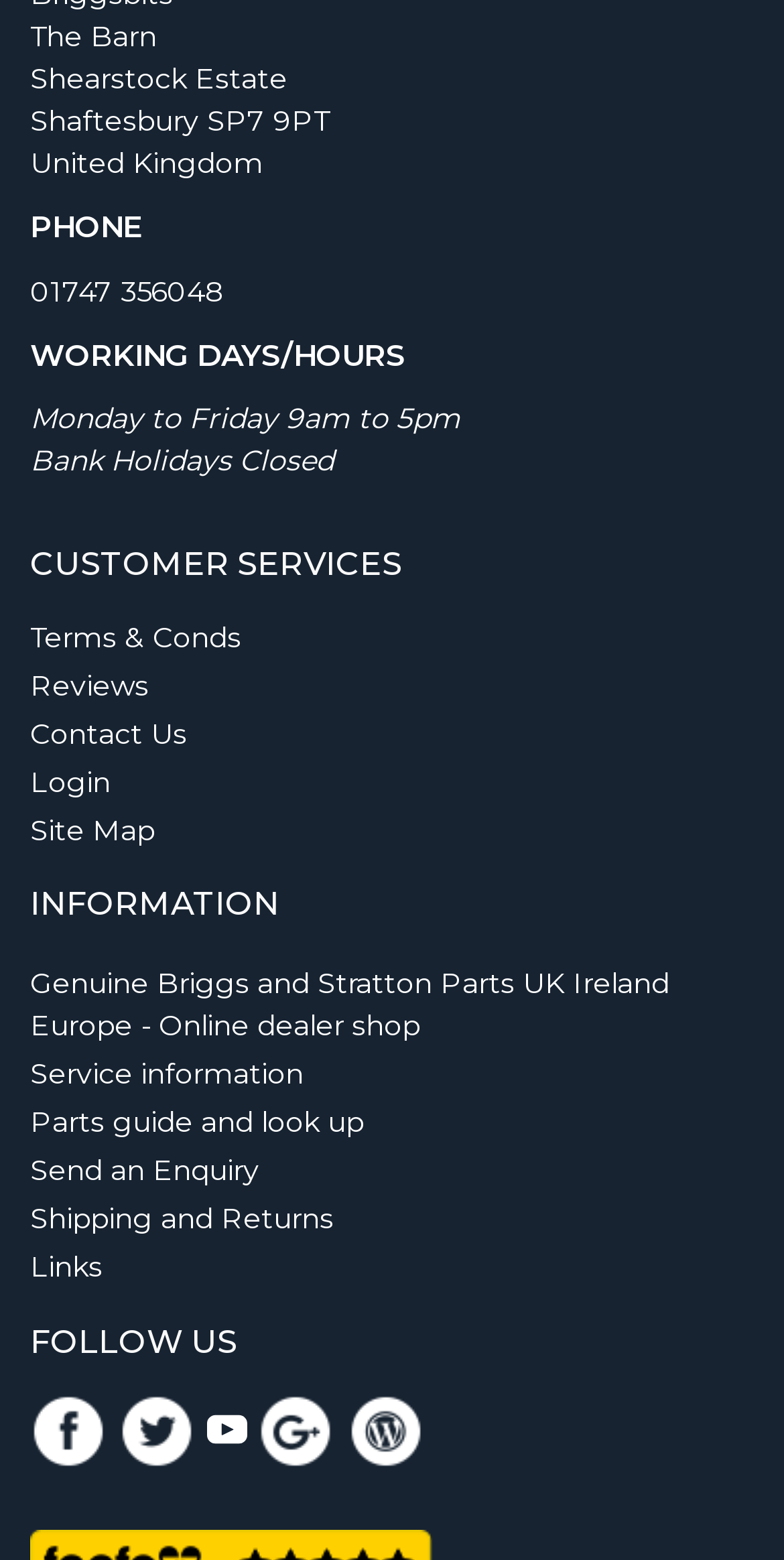What is the purpose of the 'Send an Enquiry' link?
Using the details shown in the screenshot, provide a comprehensive answer to the question.

The answer can be inferred from the text of the link element 'Send an Enquiry' located under the 'INFORMATION' heading, which suggests that it is used to send an enquiry to the website or its owners.